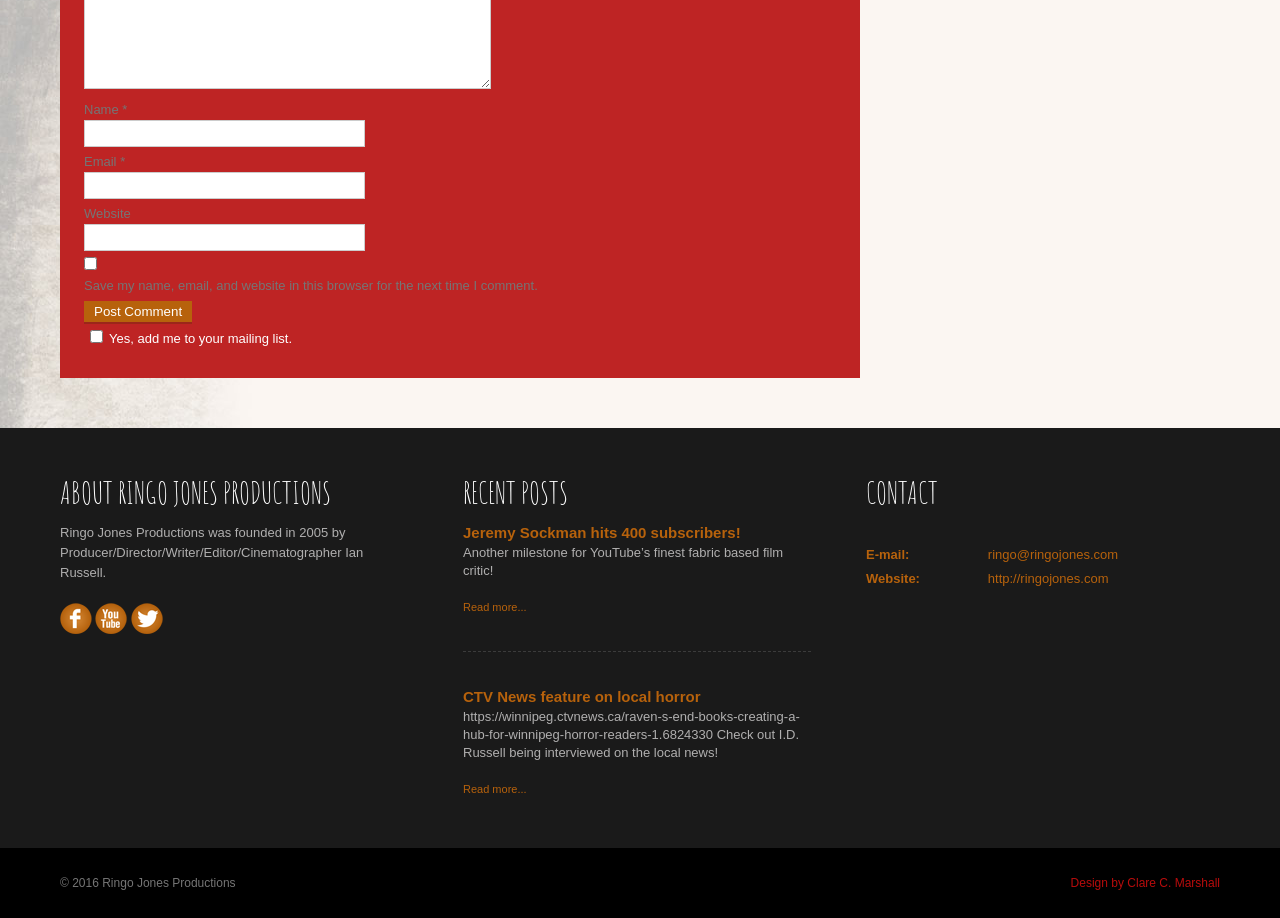Specify the bounding box coordinates of the element's area that should be clicked to execute the given instruction: "Click the 'ABOUT RINGO JONES PRODUCTIONS' link". The coordinates should be four float numbers between 0 and 1, i.e., [left, top, right, bottom].

[0.047, 0.526, 0.319, 0.548]